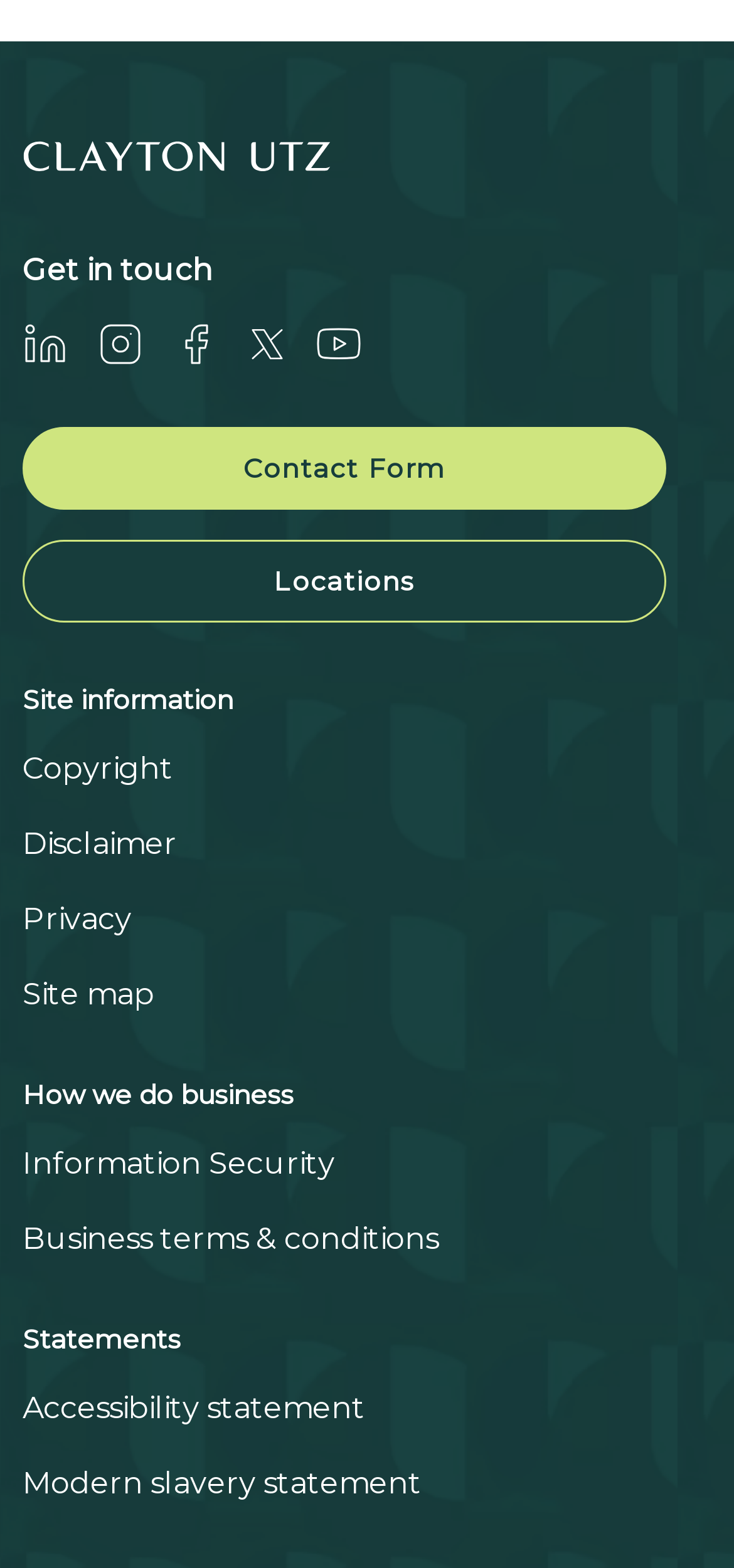Using the provided element description "Business terms & conditions", determine the bounding box coordinates of the UI element.

[0.031, 0.778, 0.597, 0.801]